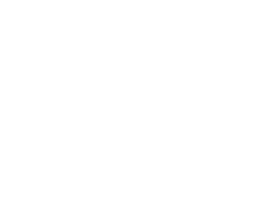Give a short answer using one word or phrase for the question:
Who is the target audience of the website?

Locals and tourists